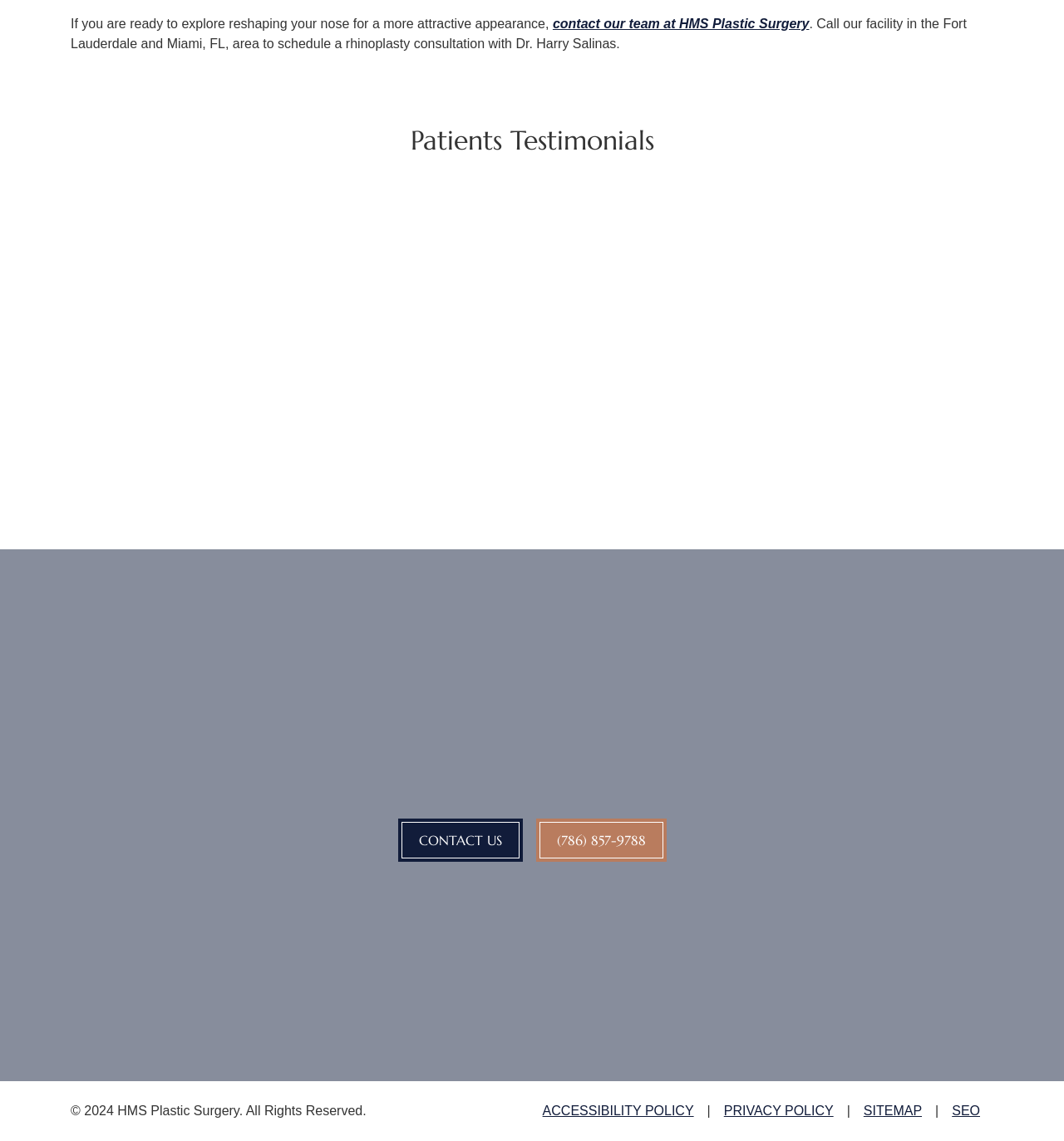Please determine the bounding box coordinates of the element's region to click in order to carry out the following instruction: "show full review of Violet B.". The coordinates should be four float numbers between 0 and 1, i.e., [left, top, right, bottom].

[0.077, 0.388, 0.192, 0.407]